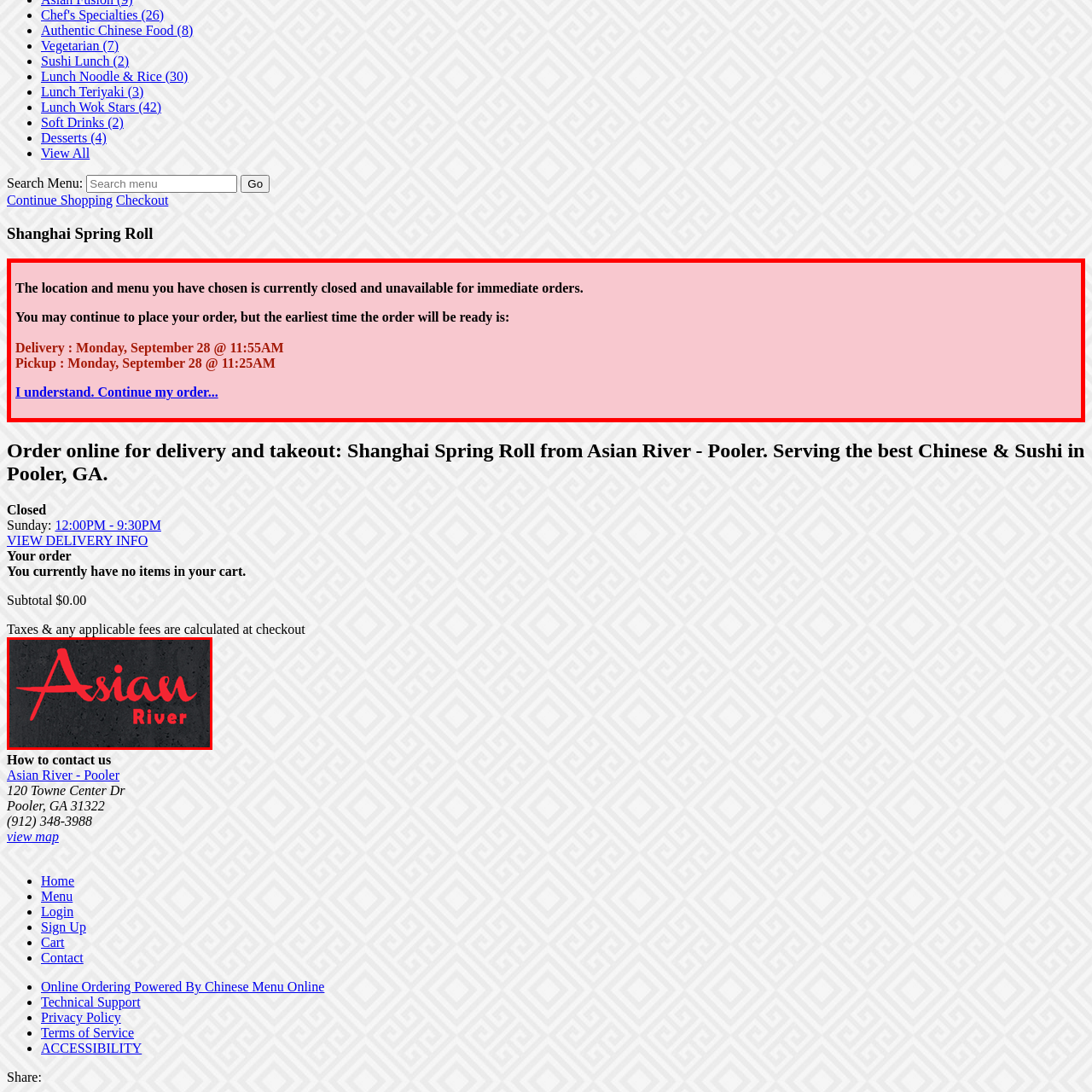Elaborate on the scene depicted inside the red bounding box.

The image features the logo of "Asian River," an establishment likely focused on Asian cuisine, including Chinese and sushi dishes. The word "Asian" is styled in a vibrant red color, conveying a sense of energy and excitement, while "River" is presented in a more understated font, enhancing the flowing theme associated with the name. This logo is prominently displayed against a textured dark background, which adds depth and contrast, making the brand easily recognizable. The design suggests a welcoming and vibrant dining experience, appealing to customers looking for authentic Asian flavors.